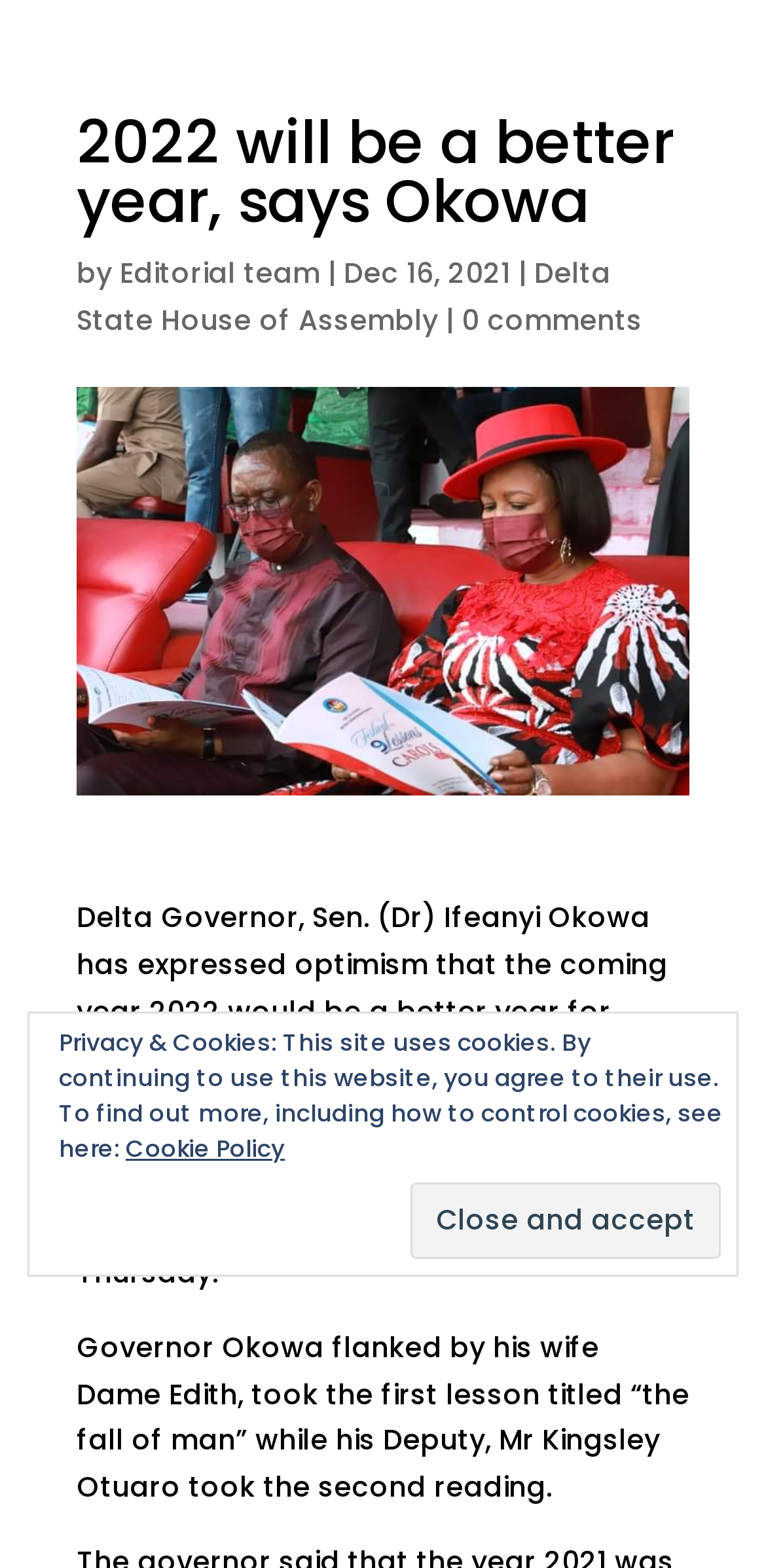Please identify and generate the text content of the webpage's main heading.

2022 will be a better year, says Okowa